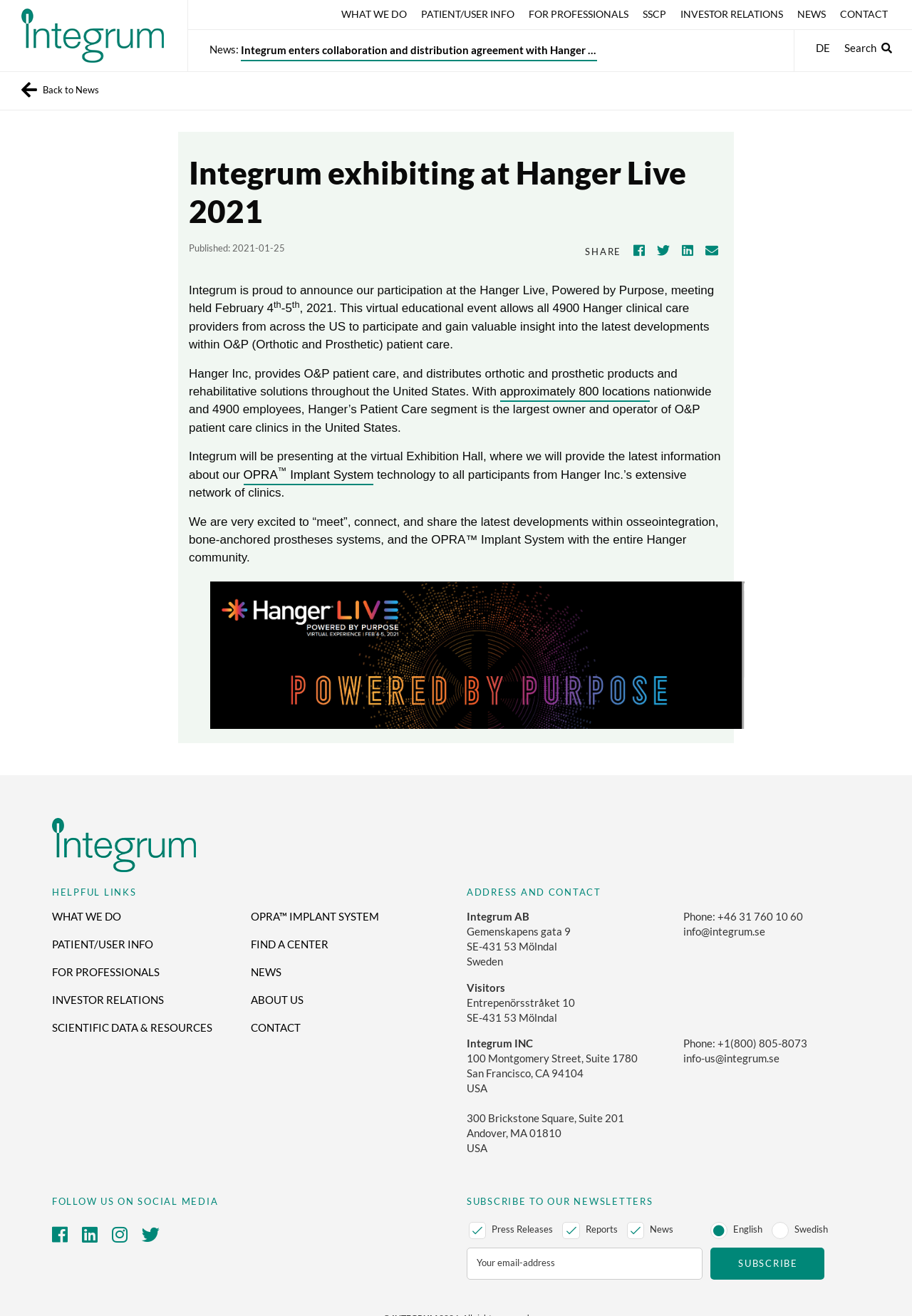Based on the description "parent_node: Press Releases value="Subscribe"", find the bounding box of the specified UI element.

[0.779, 0.948, 0.904, 0.973]